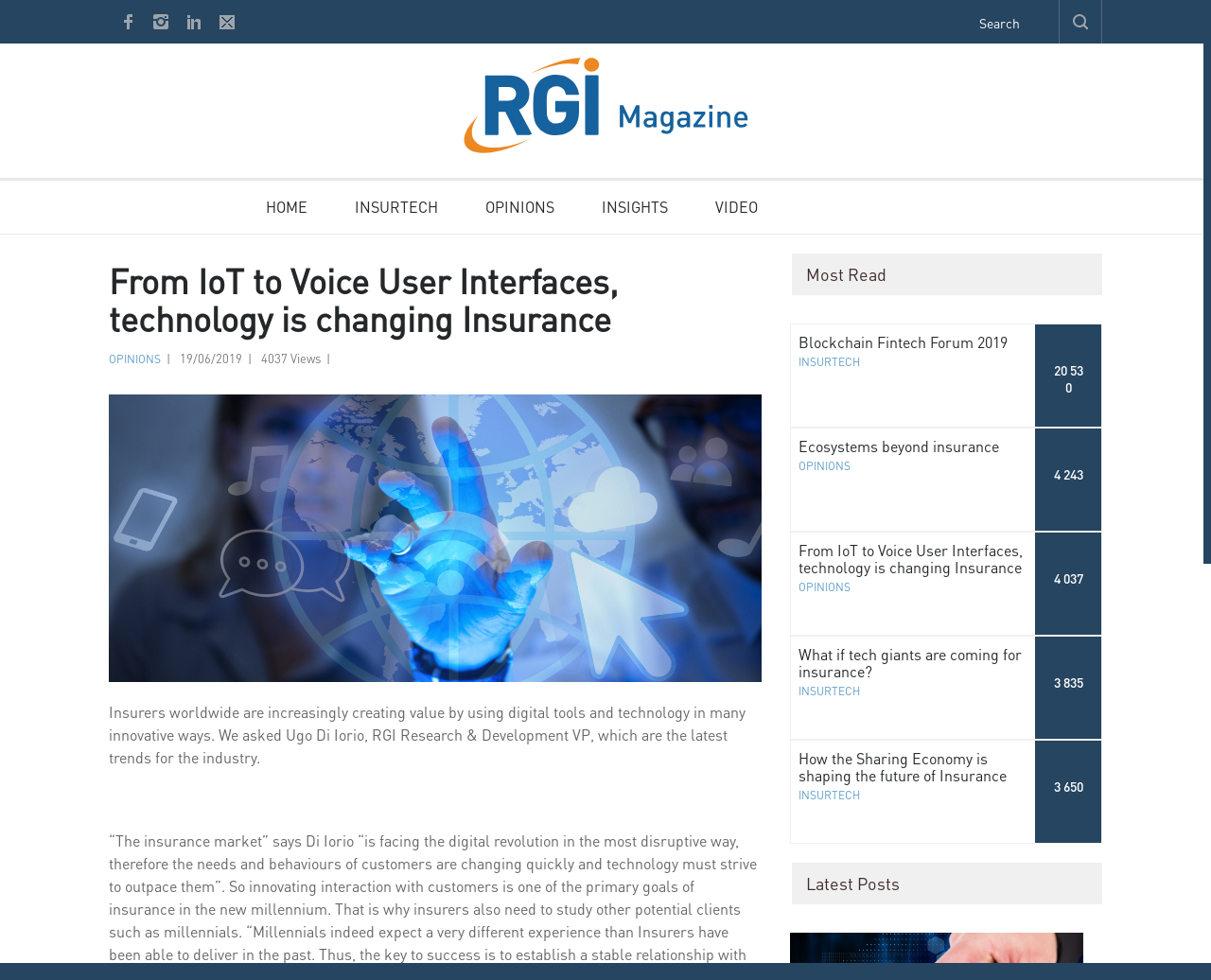Find the bounding box coordinates for the area that should be clicked to accomplish the instruction: "Go to the INSURTECH section".

[0.281, 0.194, 0.362, 0.234]